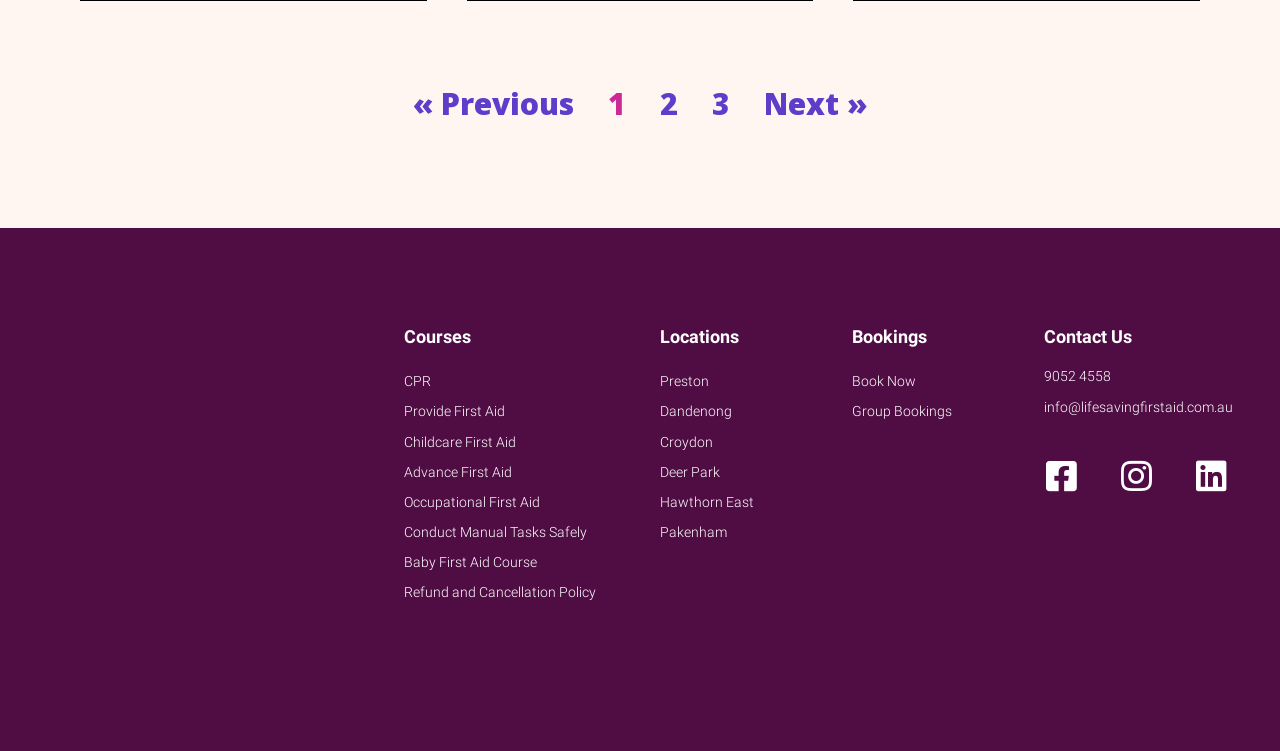What is the last first aid course listed on the webpage?
Can you provide an in-depth and detailed response to the question?

I found the answer by looking at the links under the 'Courses' link element, and the last one is 'Baby First Aid Course'.